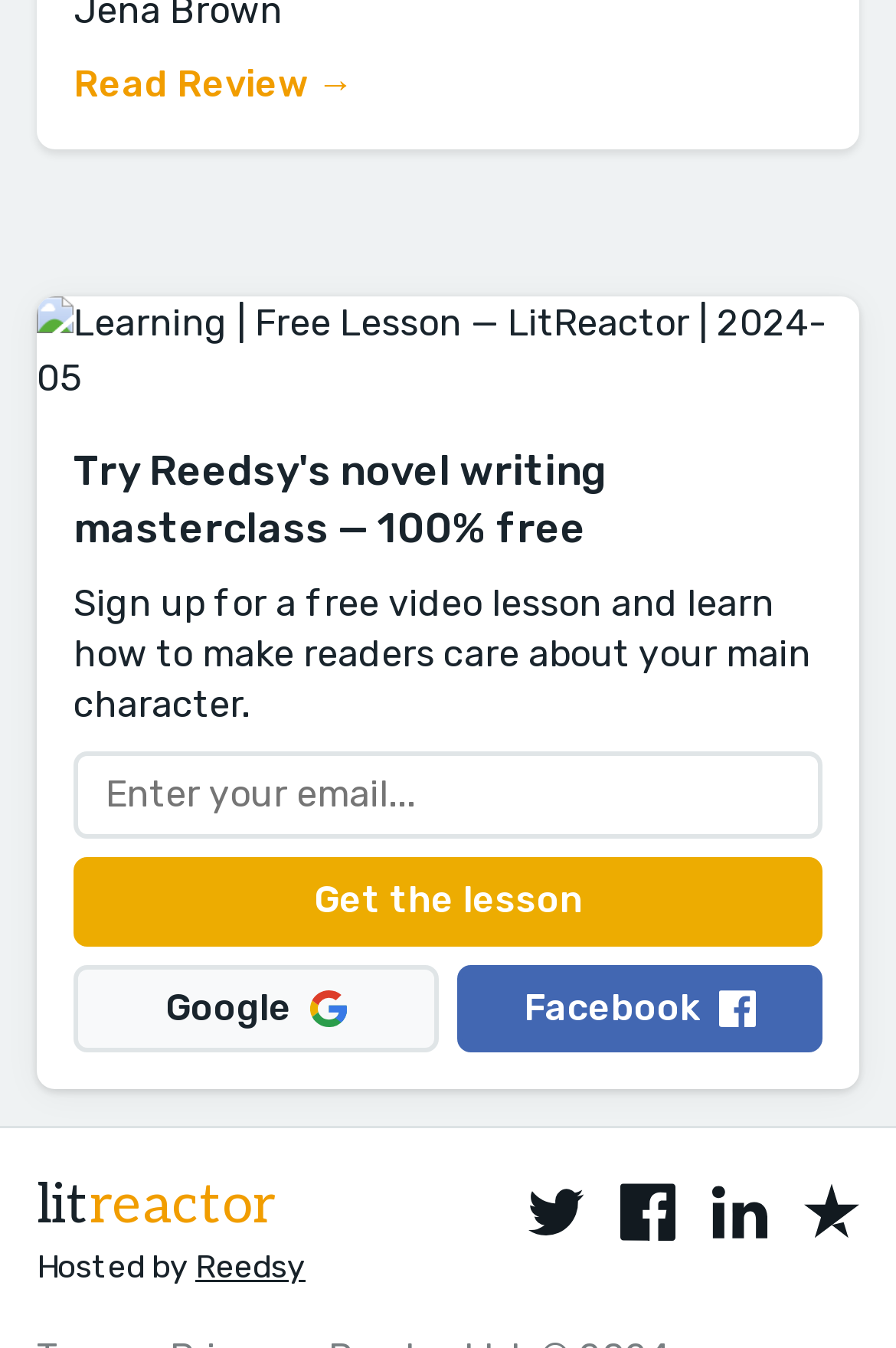What is the purpose of the textbox?
Kindly answer the question with as much detail as you can.

The textbox is labeled 'Enter your email...' and is required, indicating that it is used to input an email address, likely for signing up for a free video lesson.